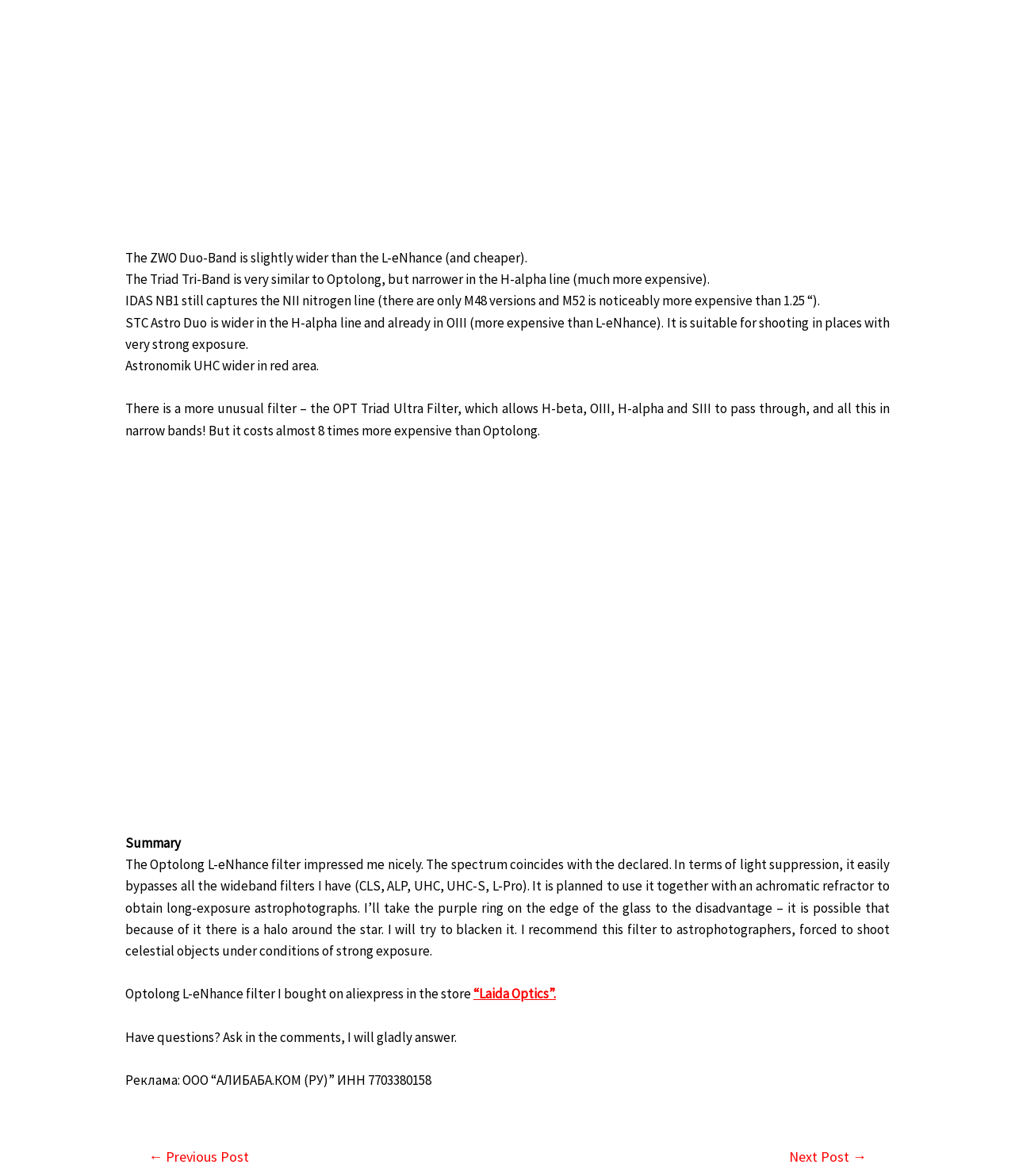Please provide a brief answer to the following inquiry using a single word or phrase:
What is the author's recommendation for astrophotographers?

Optolong L-eNhance filter